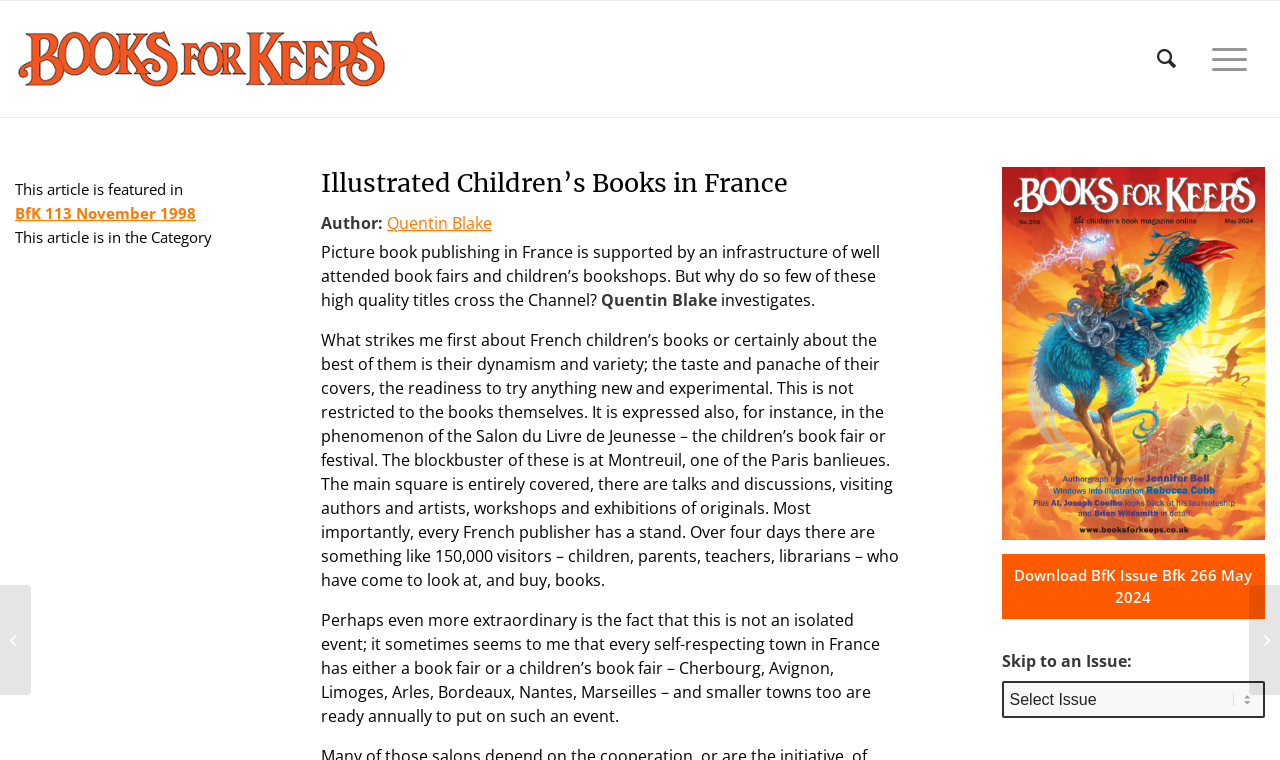What is the name of the children’s book fair mentioned in the article?
By examining the image, provide a one-word or phrase answer.

Salon du Livre de Jeunesse